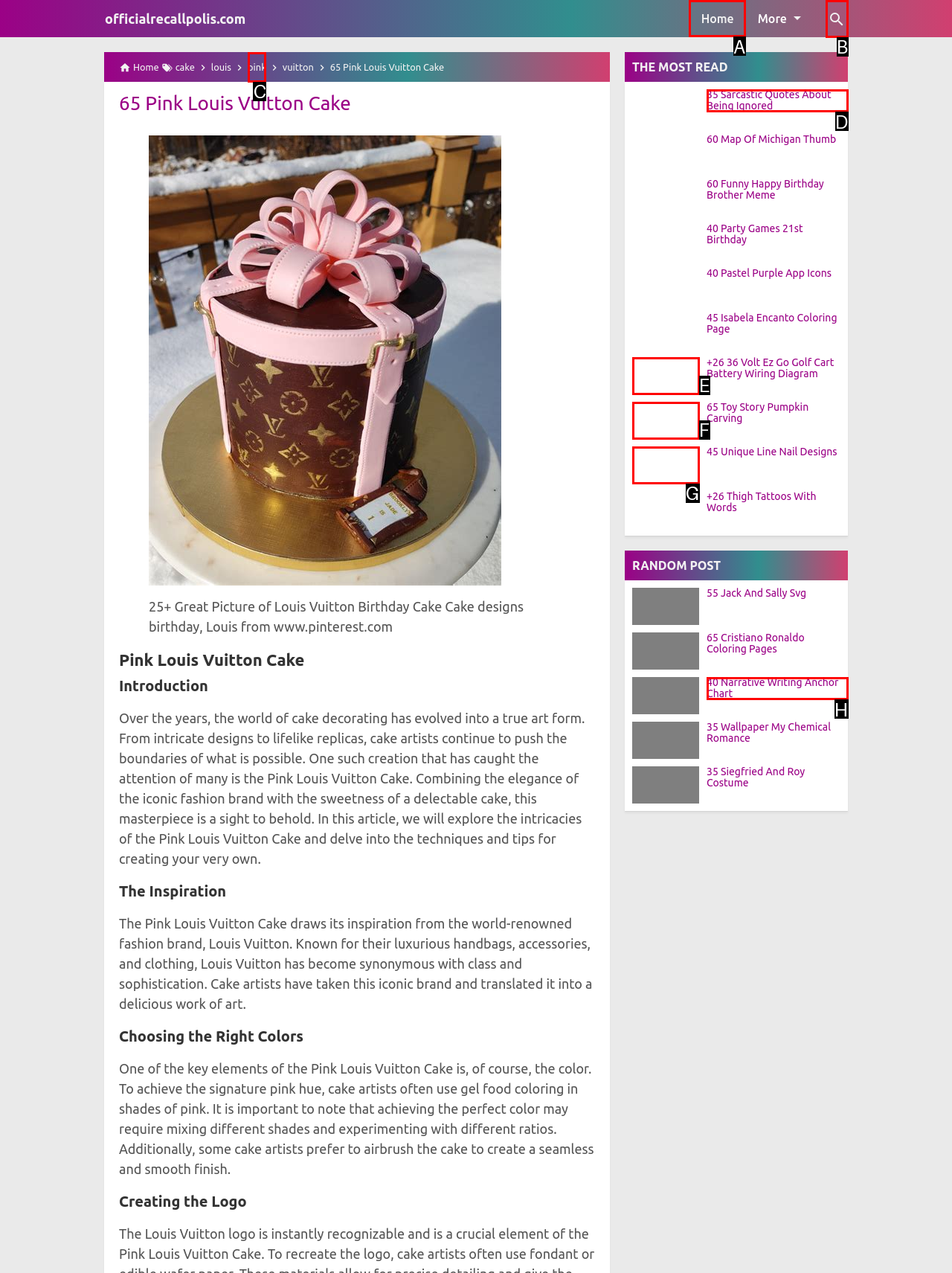Determine which element should be clicked for this task: click the 'Home' link
Answer with the letter of the selected option.

A